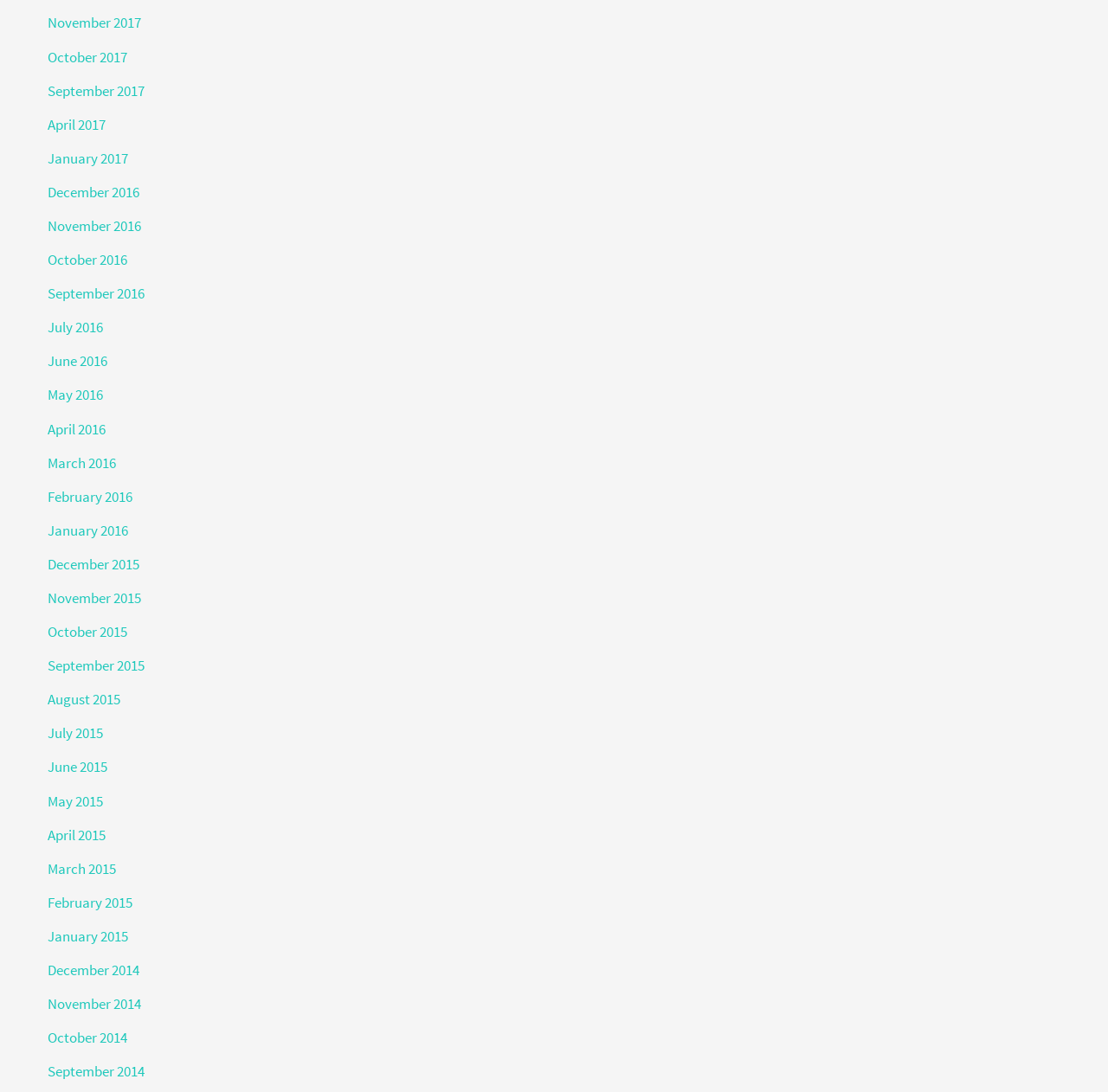Respond concisely with one word or phrase to the following query:
What is the earliest month listed?

December 2014